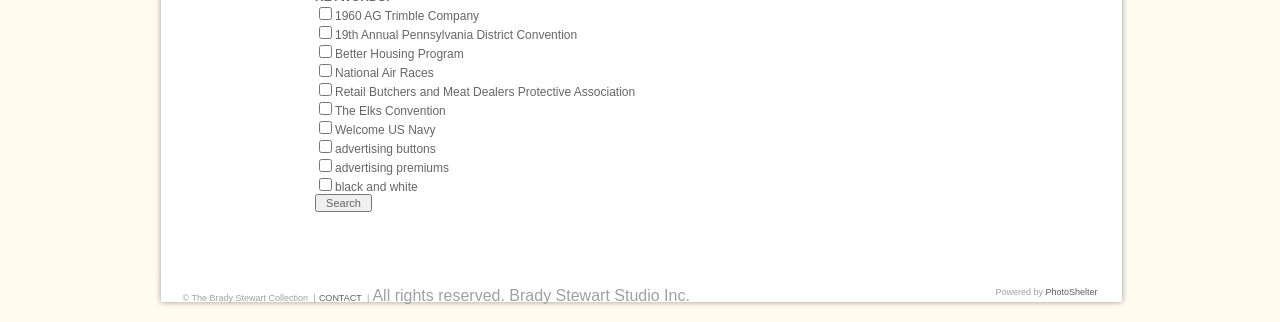Given the following UI element description: "CONTACT", find the bounding box coordinates in the webpage screenshot.

[0.249, 0.91, 0.282, 0.941]